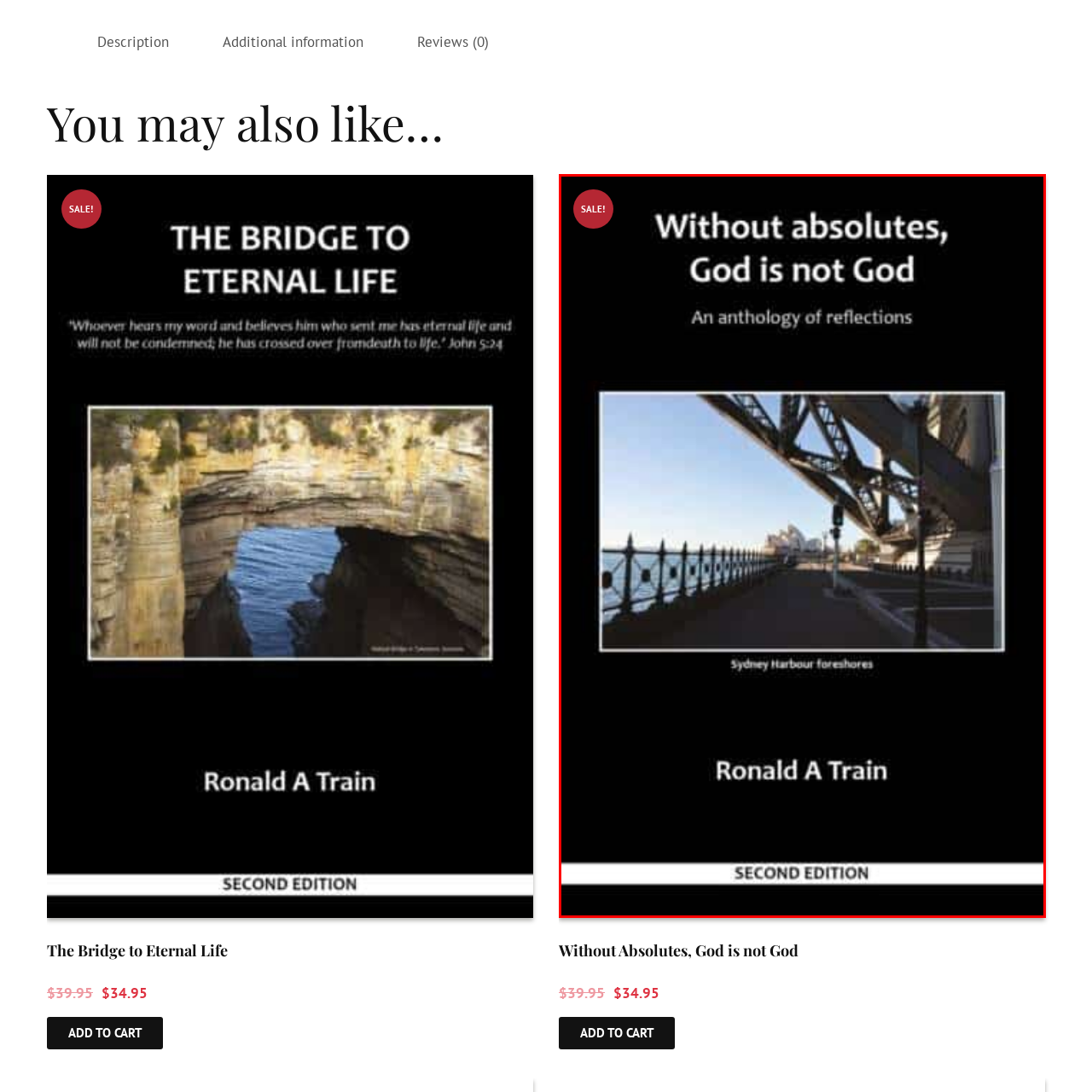Generate a comprehensive caption for the image that is marked by the red border.

The image features the book cover for "Without Absolutes, God is not God," an anthology of reflections by Ronald A Train. The cover is predominantly black, prominently displaying the title in bold, white letters. Beneath the title is a subtitle indicating it is an anthology of reflections. A serene photograph of the Sydney Harbour foreshores is featured at the bottom, showcasing a scenic view with the iconic Sydney Opera House in the background. The book is marked with a red "SALE!" tag in the top left corner, highlighting a promotional offer. The bottom of the cover includes the author's name and the designation "SECOND EDITION," indicating it is an updated version of this publication.